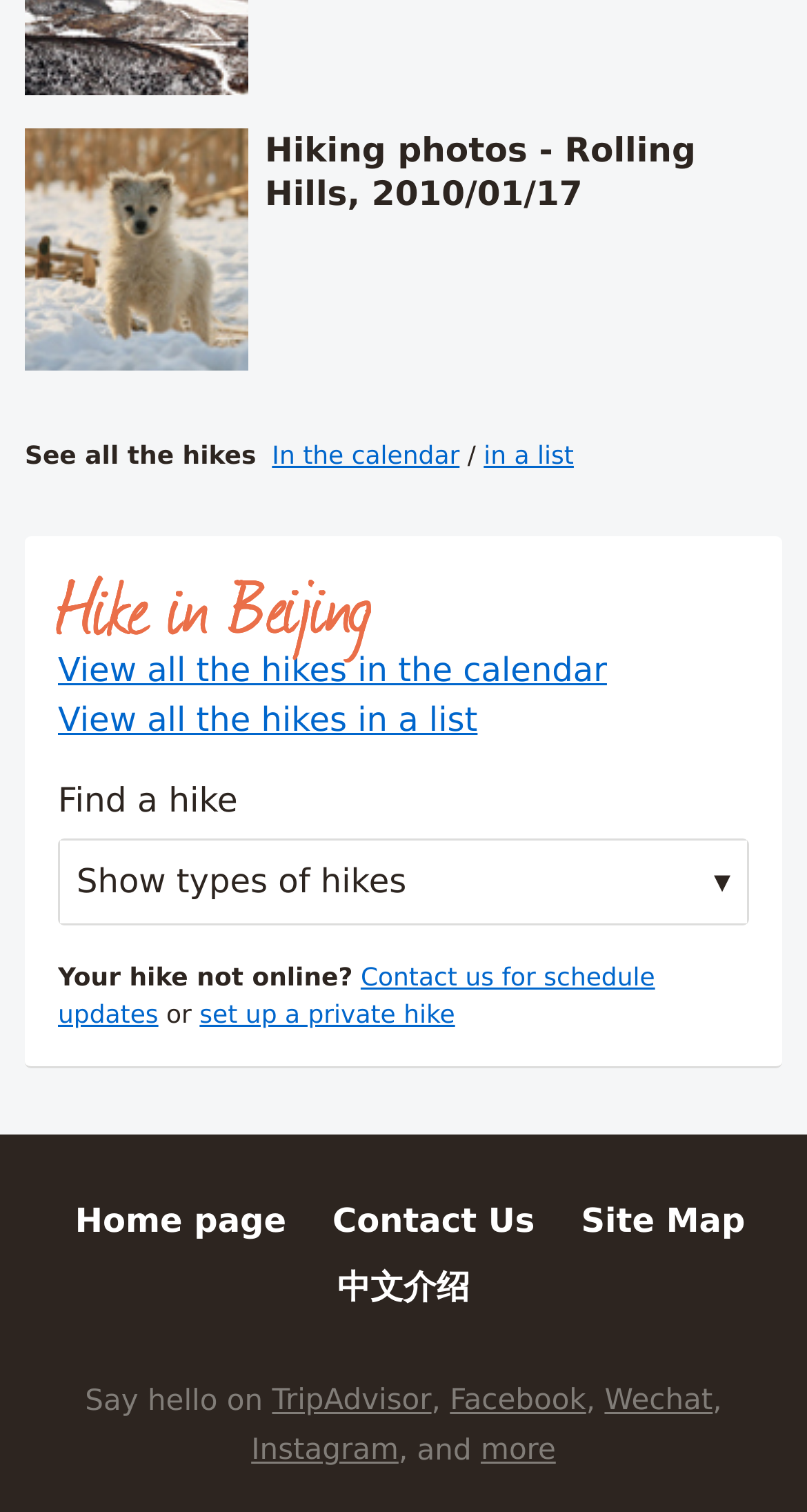Locate the bounding box coordinates of the element I should click to achieve the following instruction: "View hiking photos".

[0.328, 0.086, 0.862, 0.141]